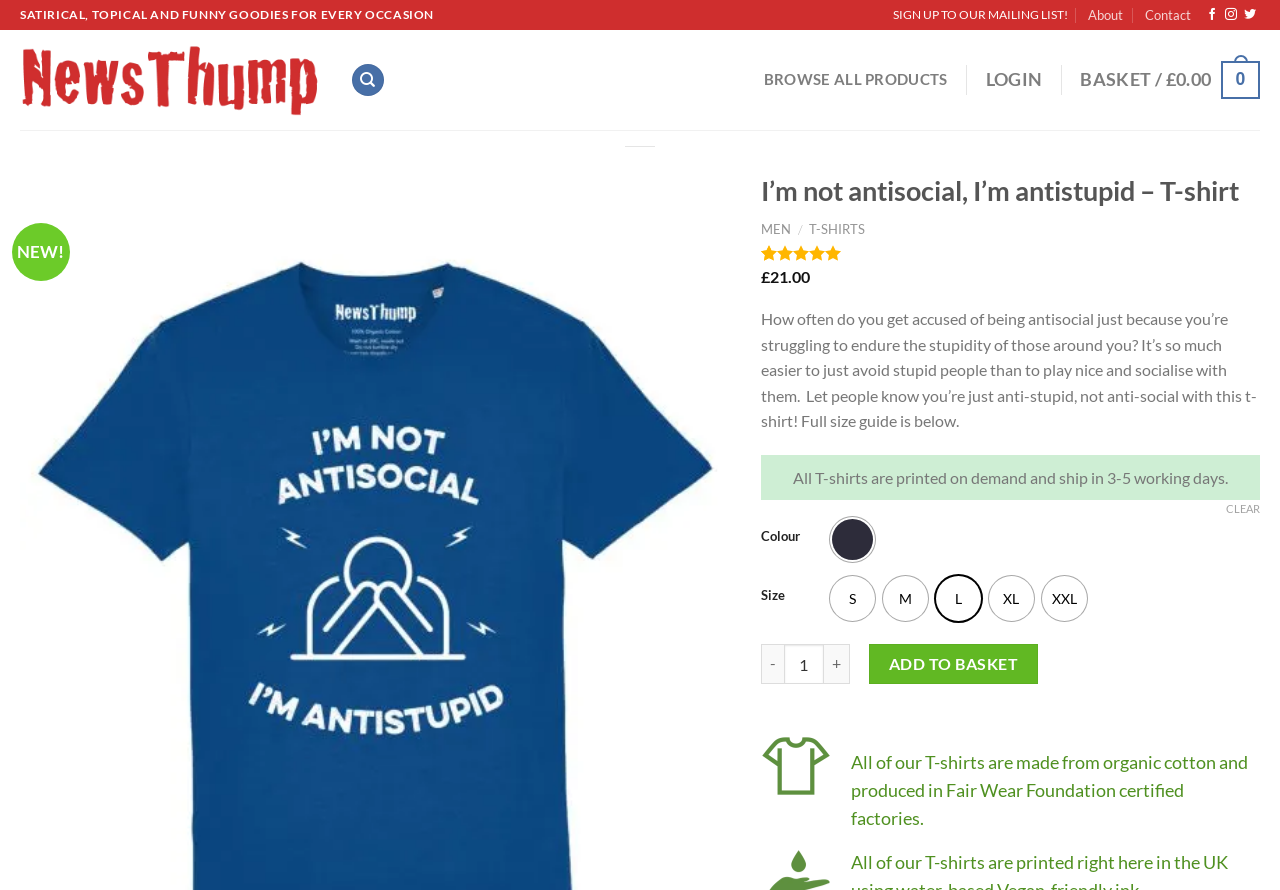Can you pinpoint the bounding box coordinates for the clickable element required for this instruction: "Browse all products"? The coordinates should be four float numbers between 0 and 1, i.e., [left, top, right, bottom].

[0.597, 0.065, 0.74, 0.115]